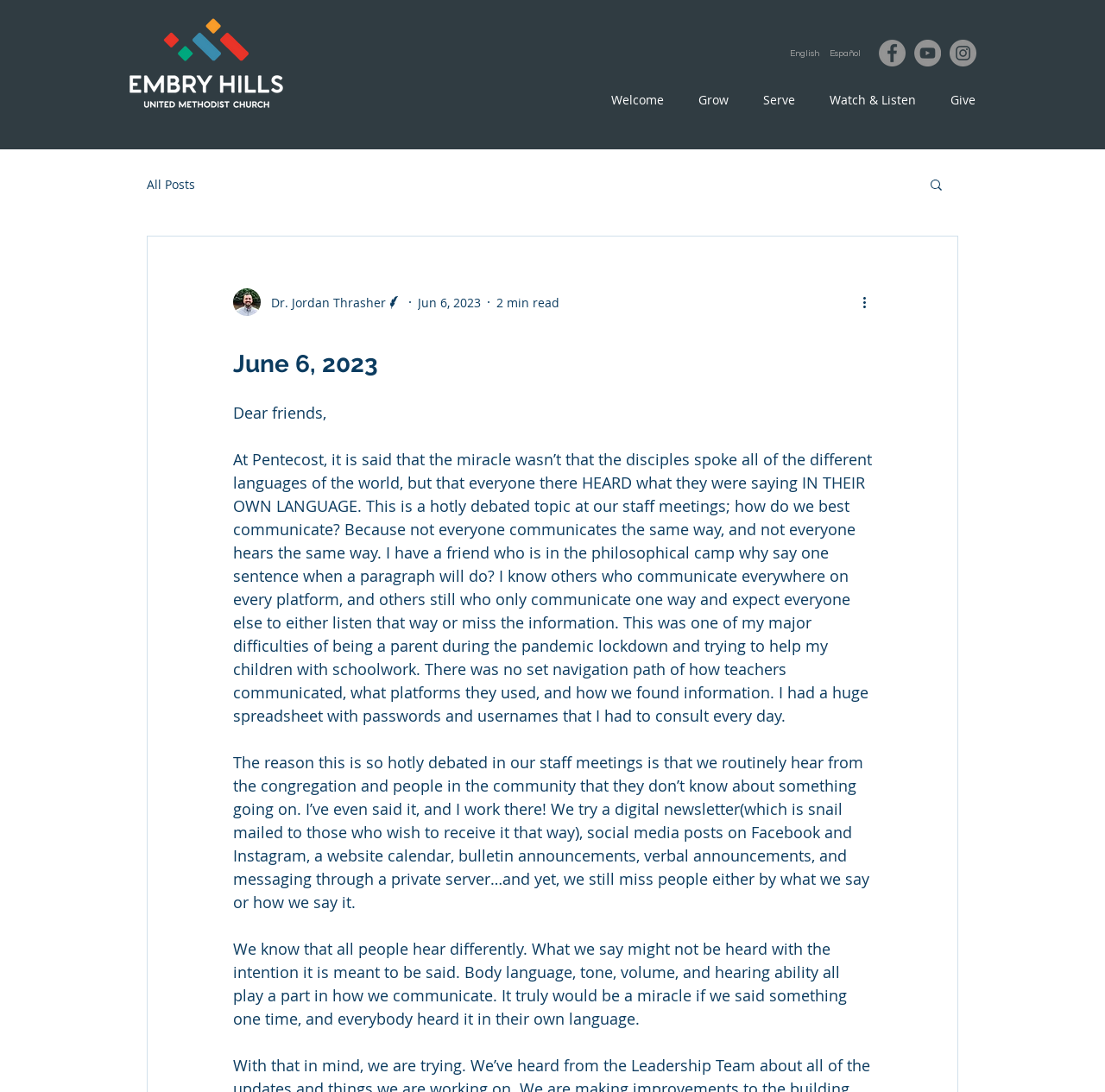How many social media platforms are listed?
Using the details from the image, give an elaborate explanation to answer the question.

The social media platforms listed are Facebook, YouTube, and Instagram, which are located in the social bar at the top right corner of the webpage.